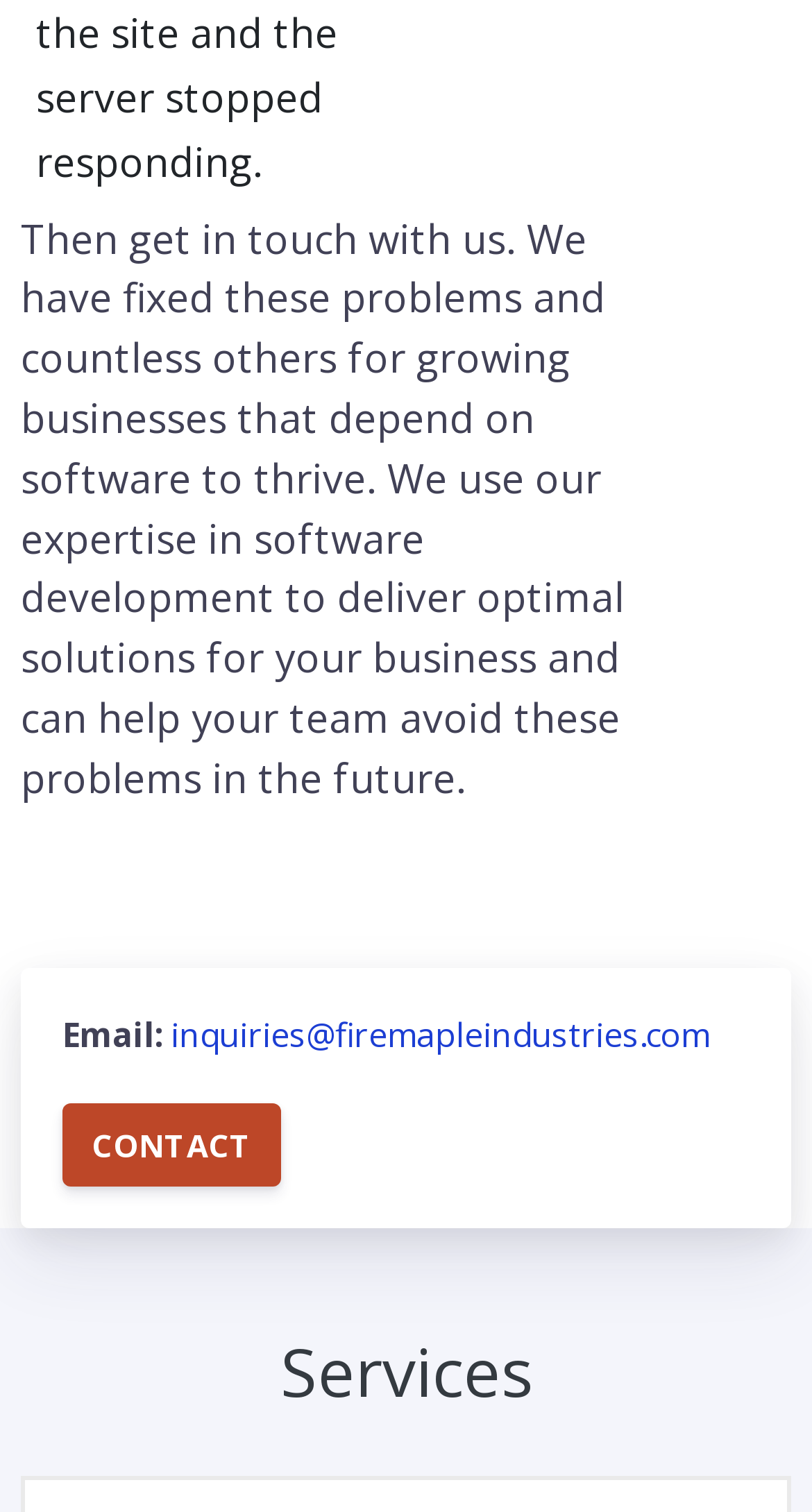Extract the bounding box for the UI element that matches this description: "inquiries@firemapleindustries.com".

[0.21, 0.669, 0.874, 0.699]